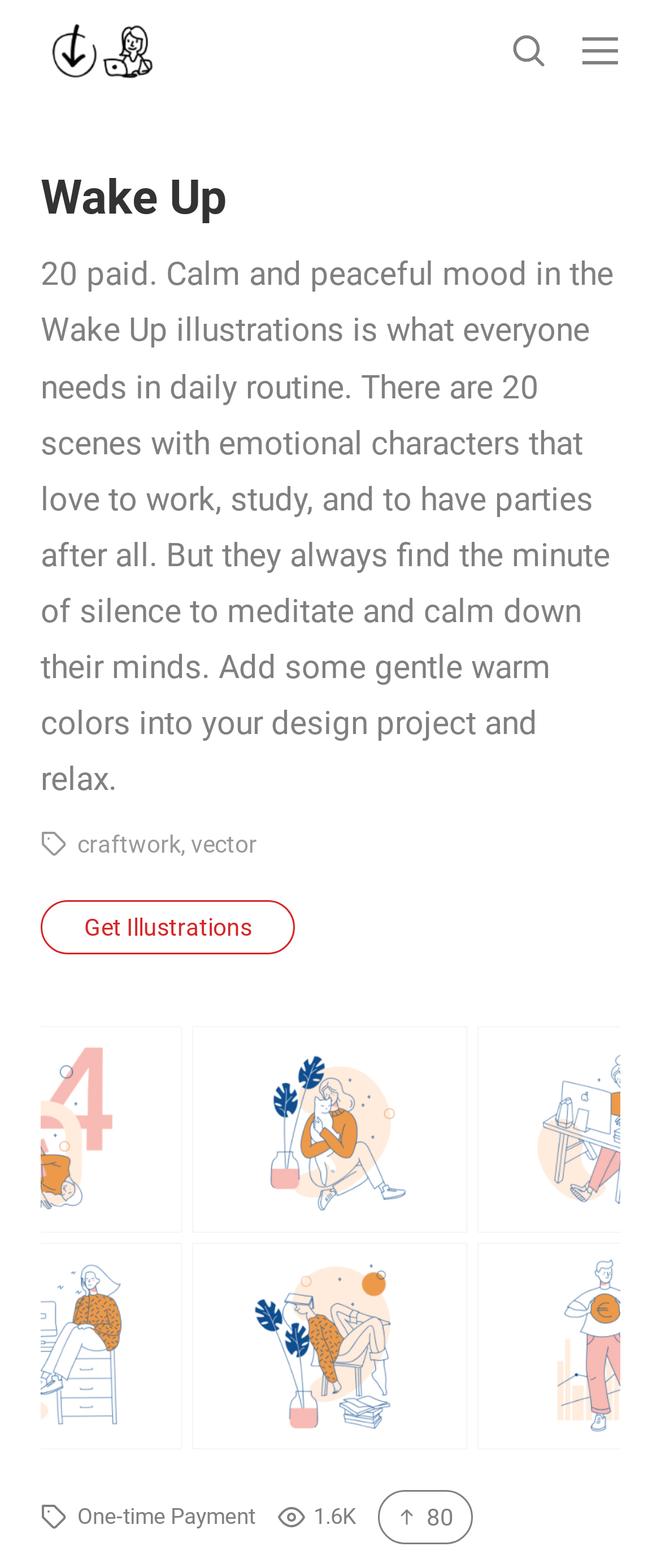Please provide the bounding box coordinates for the element that needs to be clicked to perform the following instruction: "get illustrations". The coordinates should be given as four float numbers between 0 and 1, i.e., [left, top, right, bottom].

[0.062, 0.574, 0.446, 0.608]